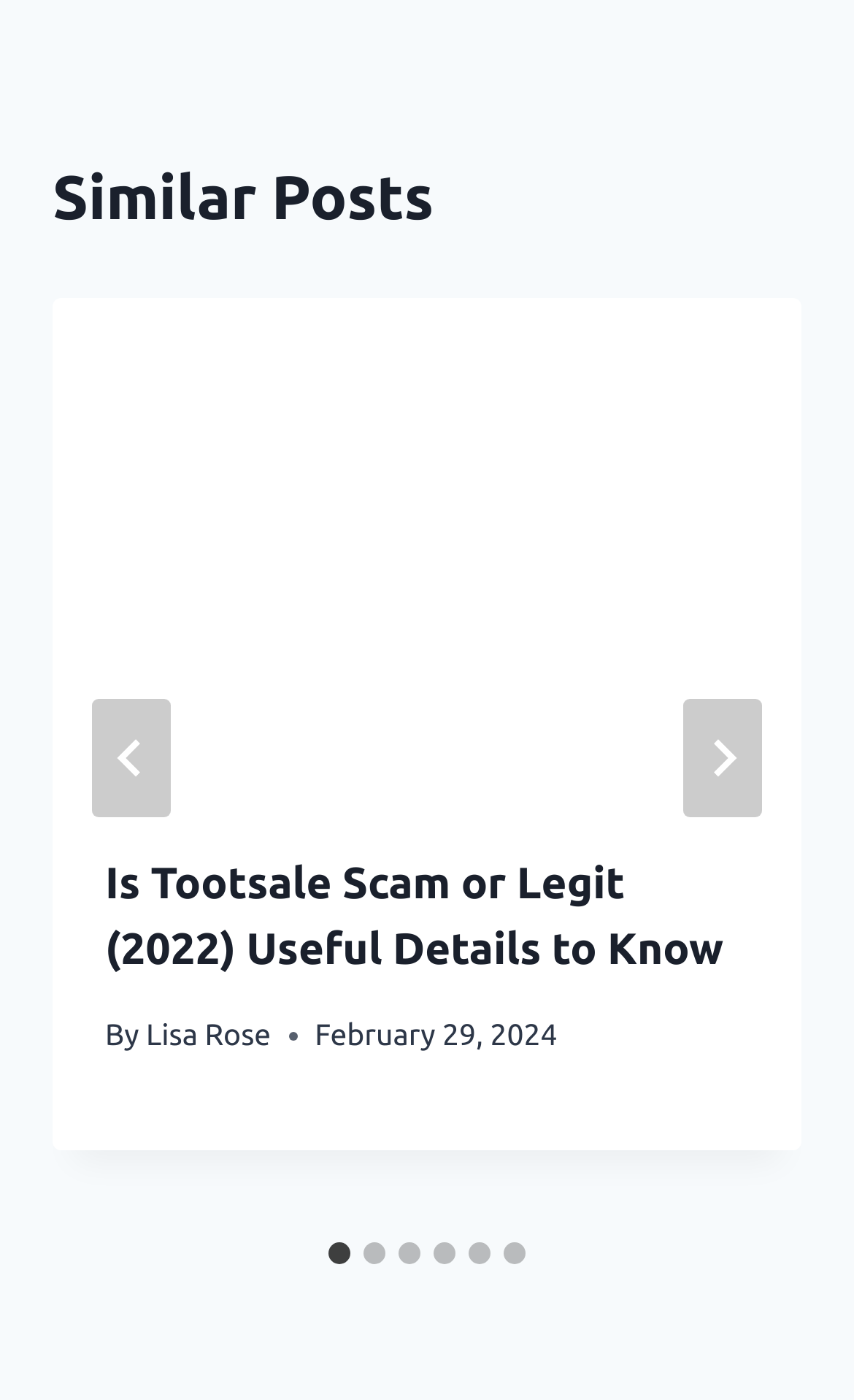From the webpage screenshot, identify the region described by aria-label="Go to slide 3". Provide the bounding box coordinates as (top-left x, top-left y, bottom-right x, bottom-right y), with each value being a floating point number between 0 and 1.

[0.467, 0.887, 0.492, 0.903]